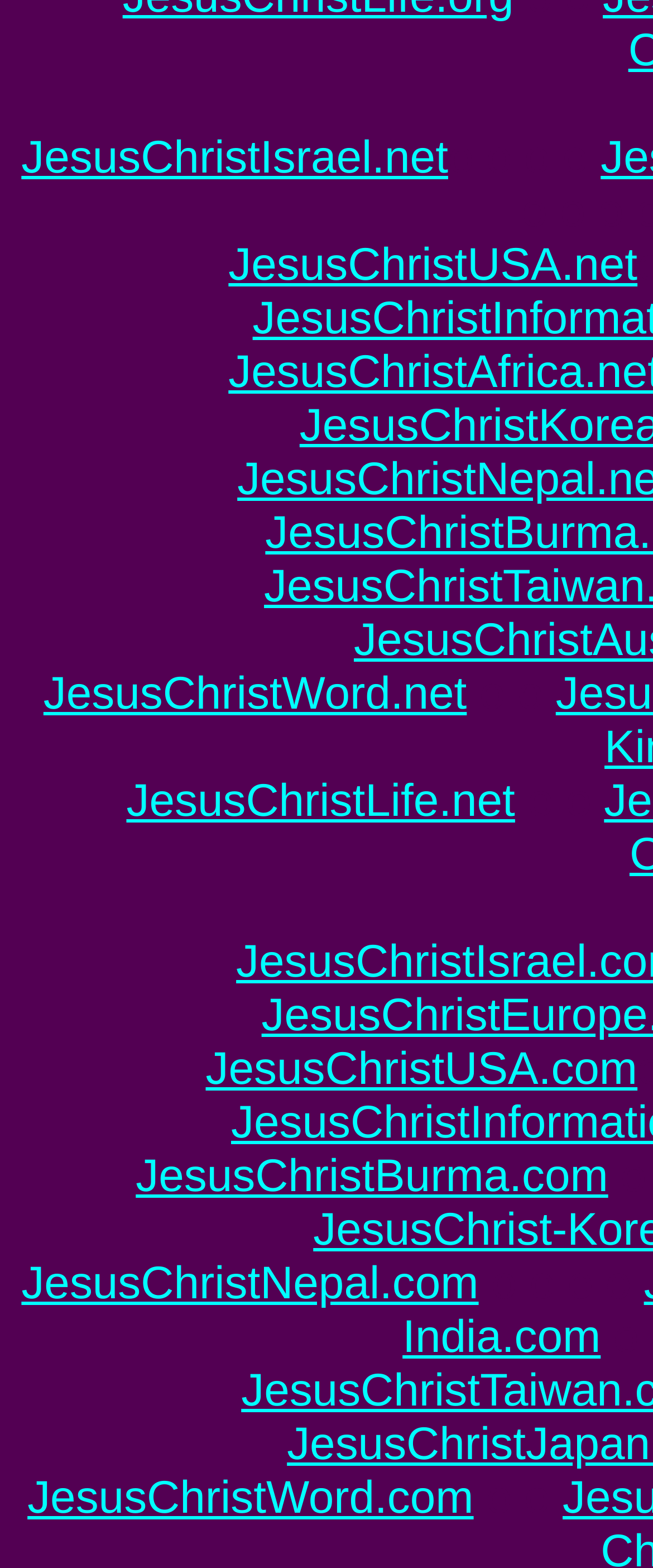Predict the bounding box coordinates of the area that should be clicked to accomplish the following instruction: "access JesusChristWord website". The bounding box coordinates should consist of four float numbers between 0 and 1, i.e., [left, top, right, bottom].

[0.067, 0.425, 0.715, 0.458]